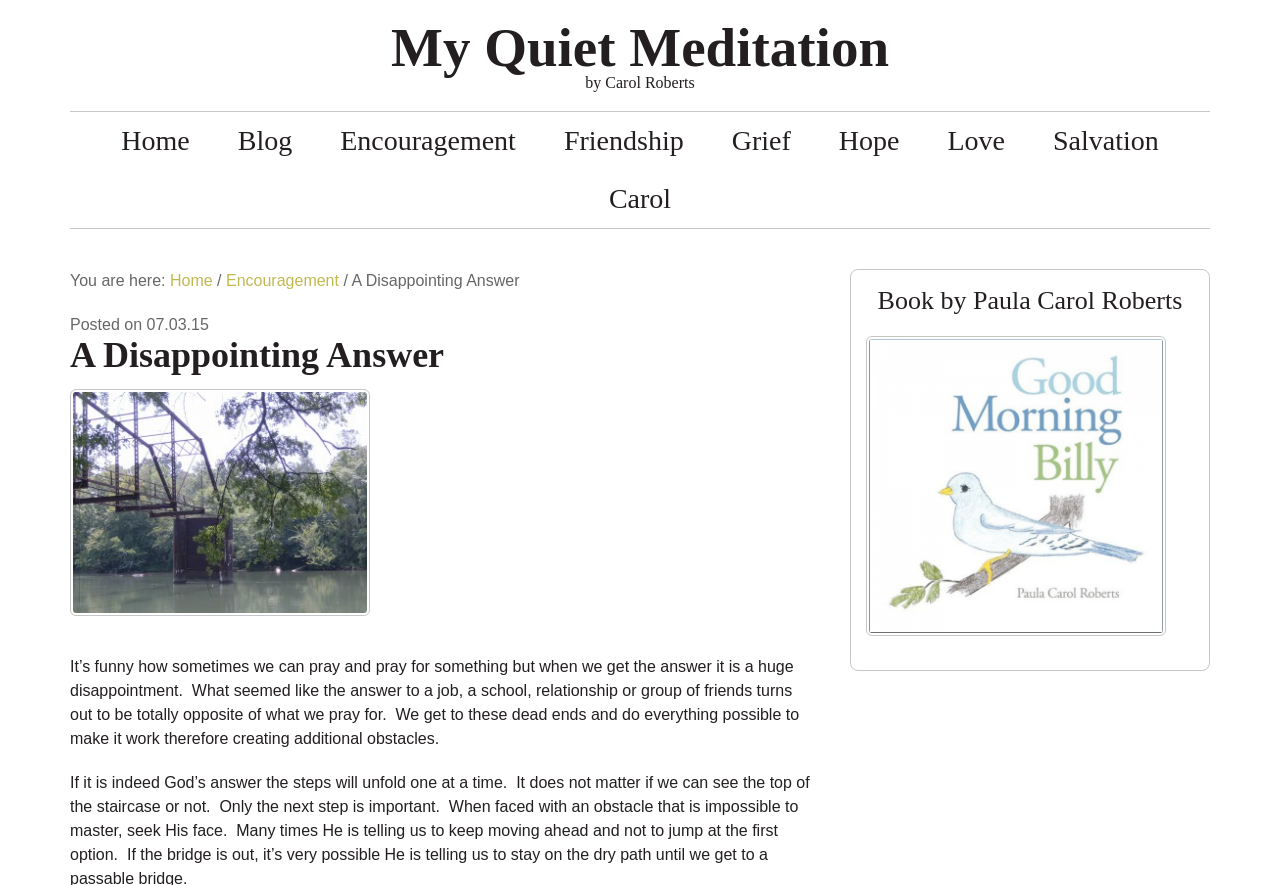Please predict the bounding box coordinates of the element's region where a click is necessary to complete the following instruction: "Click on the 'Jones bridge' link". The coordinates should be represented by four float numbers between 0 and 1, i.e., [left, top, right, bottom].

[0.055, 0.694, 0.289, 0.714]